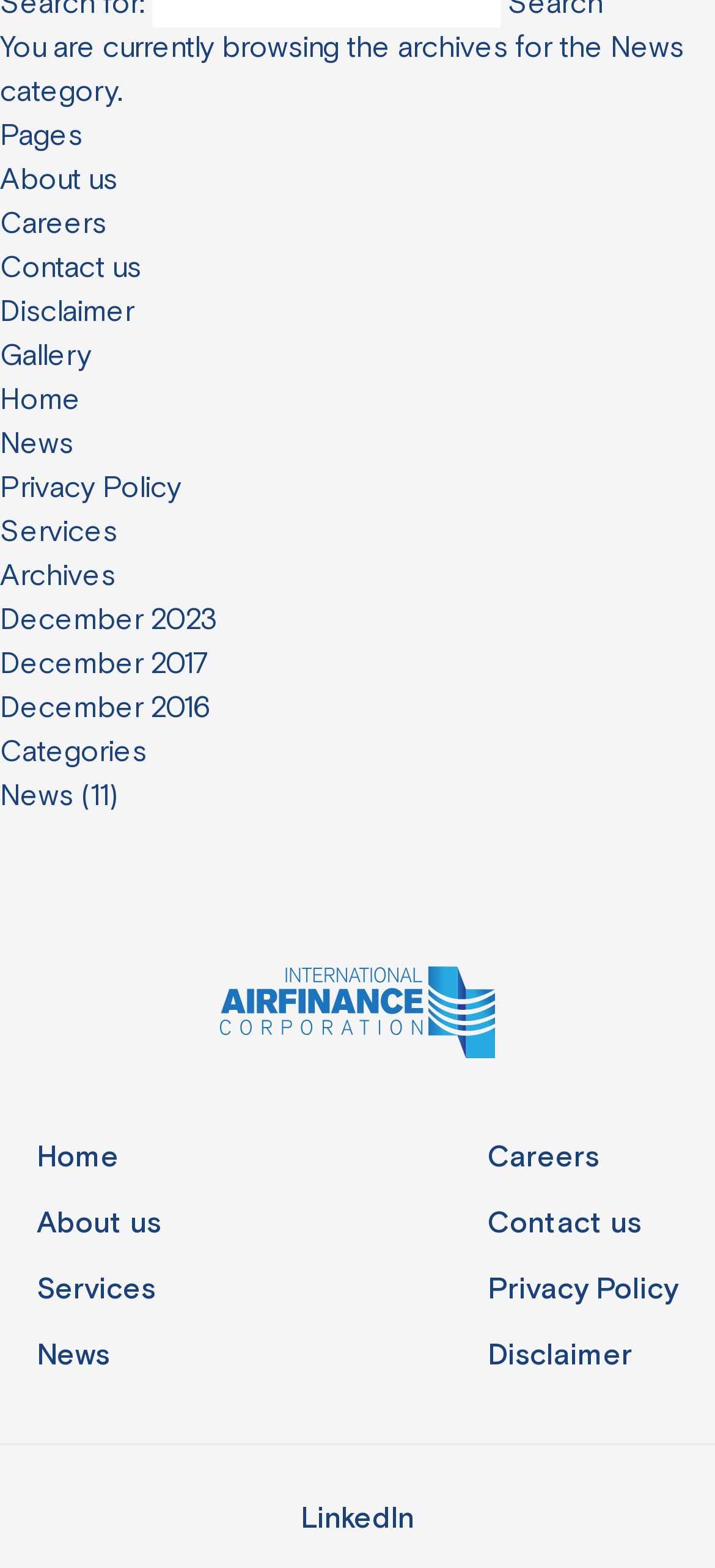Please determine the bounding box coordinates of the element to click in order to execute the following instruction: "visit linkedin page". The coordinates should be four float numbers between 0 and 1, specified as [left, top, right, bottom].

[0.421, 0.955, 0.579, 0.983]